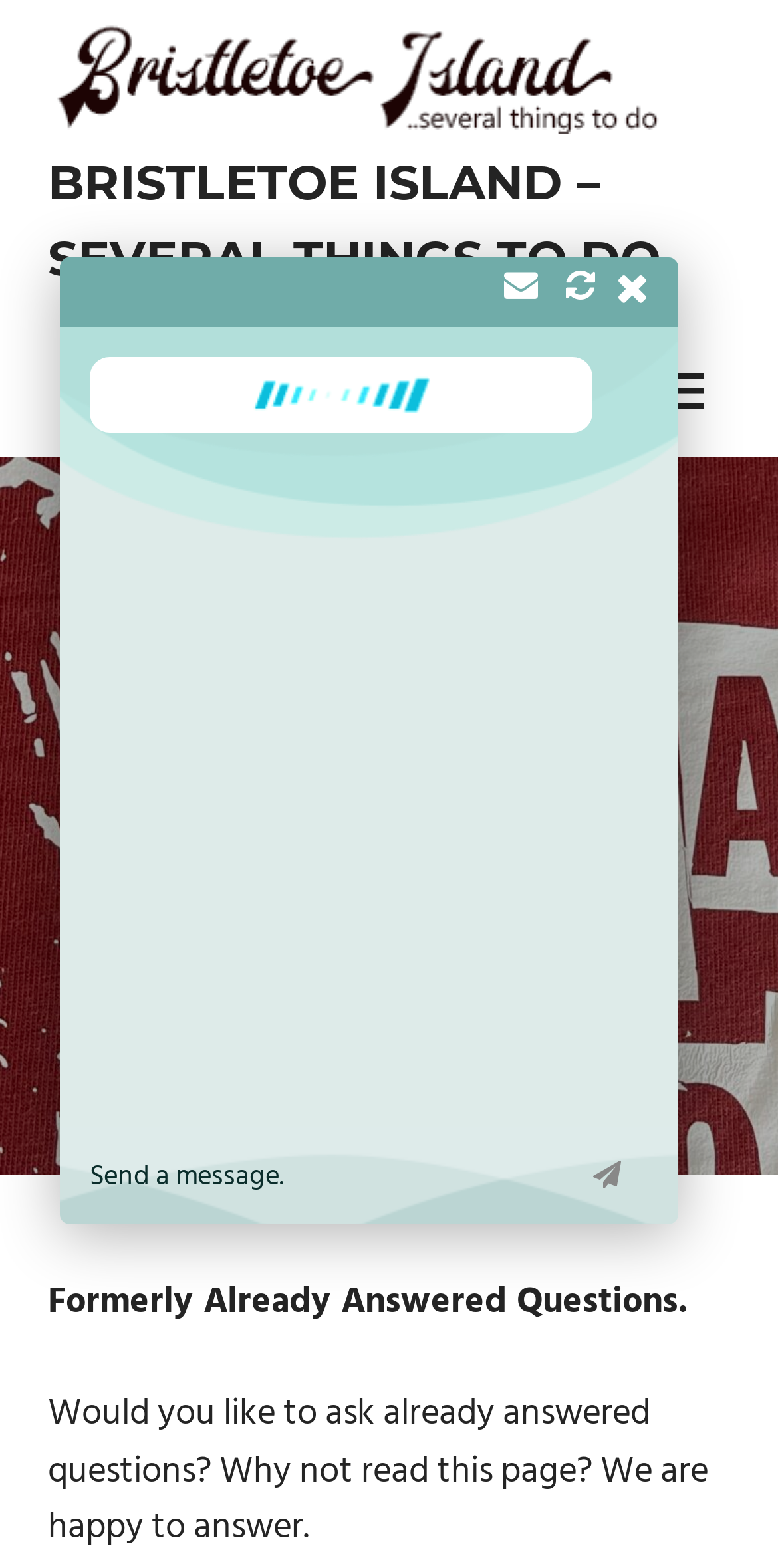From the screenshot, find the bounding box of the UI element matching this description: "placeholder="Send a message."". Supply the bounding box coordinates in the form [left, top, right, bottom], each a float between 0 and 1.

[0.115, 0.733, 0.747, 0.784]